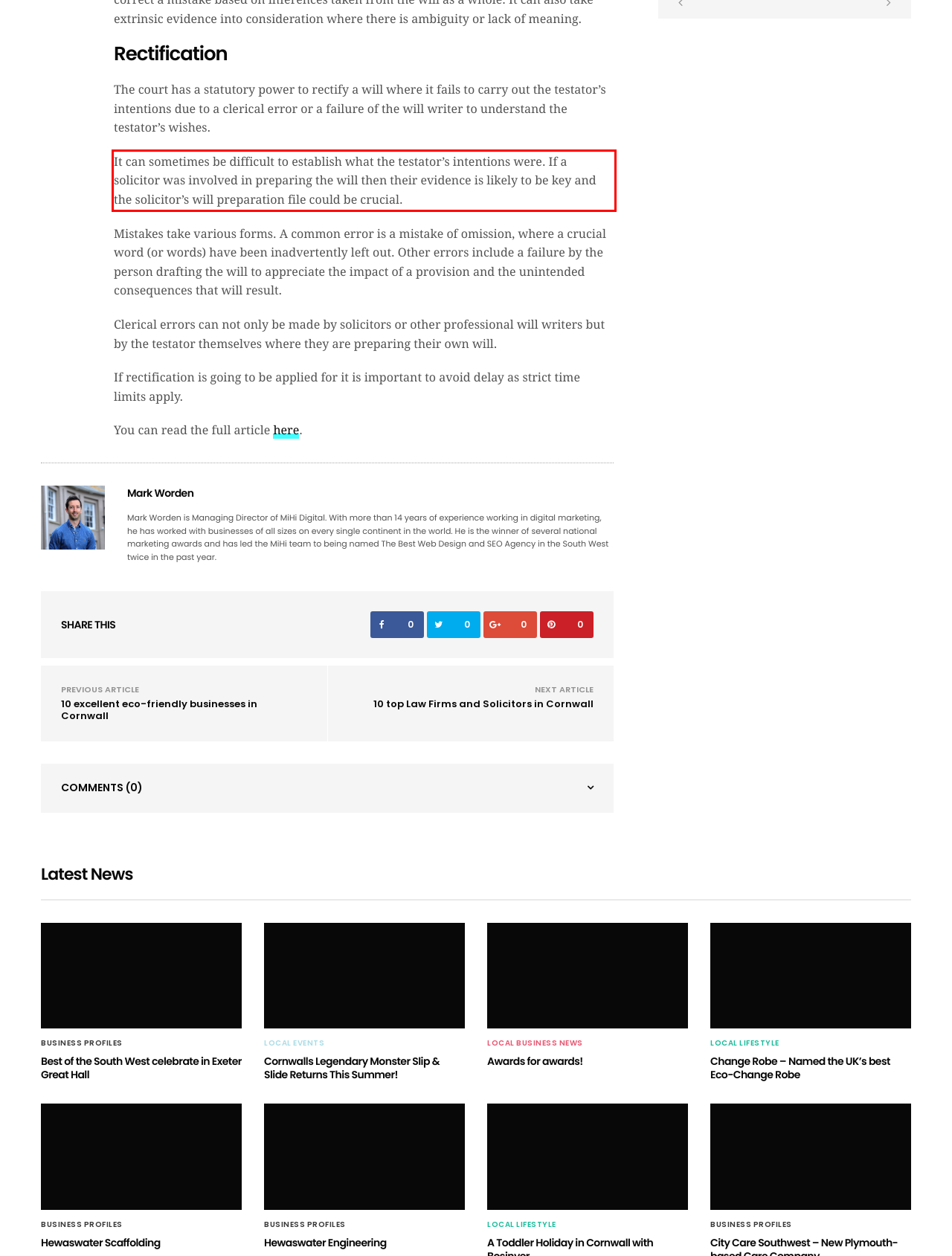Given a webpage screenshot with a red bounding box, perform OCR to read and deliver the text enclosed by the red bounding box.

It can sometimes be difficult to establish what the testator’s intentions were. If a solicitor was involved in preparing the will then their evidence is likely to be key and the solicitor’s will preparation file could be crucial.